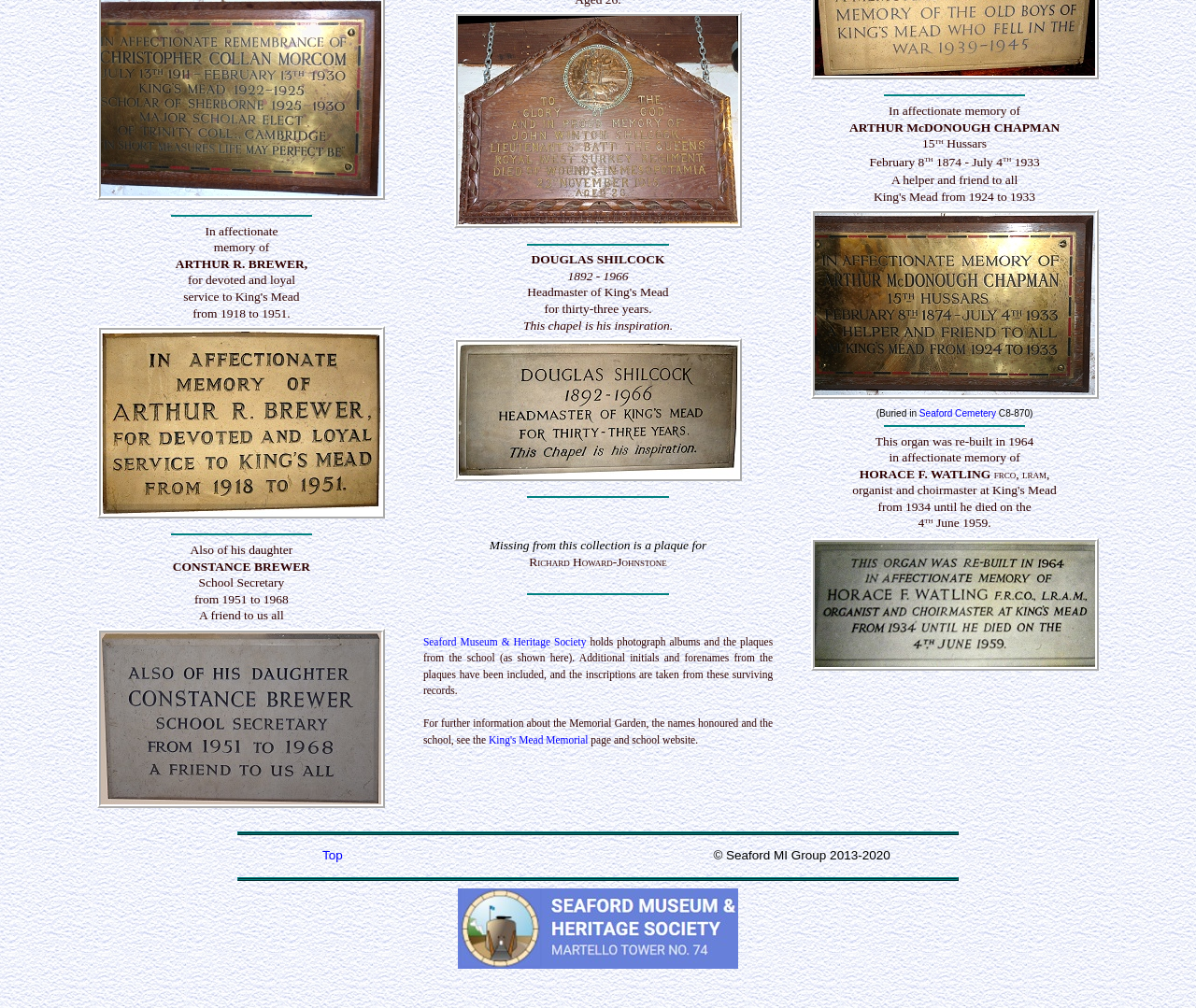For the following element description, predict the bounding box coordinates in the format (top-left x, top-left y, bottom-right x, bottom-right y). All values should be floating point numbers between 0 and 1. Description: hello@harwoodfertility.co.uk

None